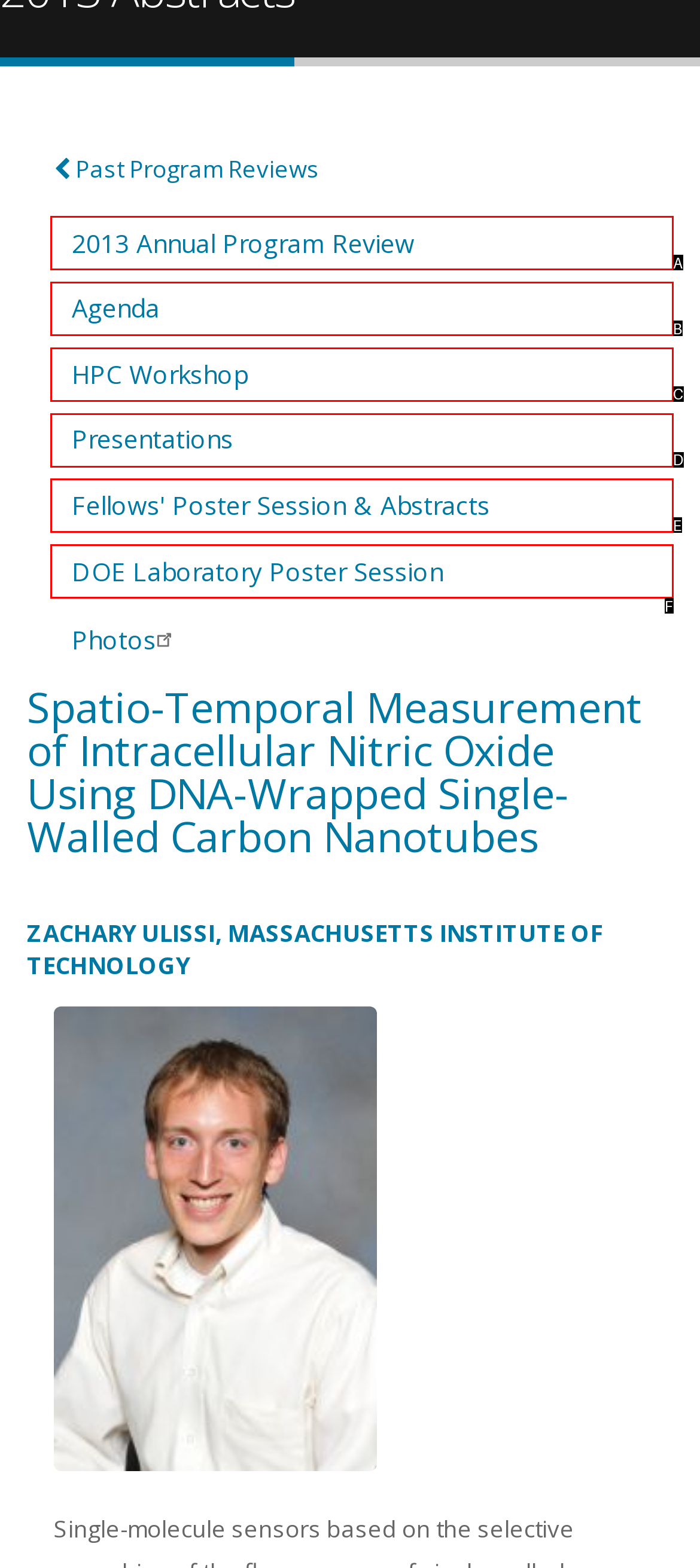Please determine which option aligns with the description: HPC Workshop. Respond with the option’s letter directly from the available choices.

C